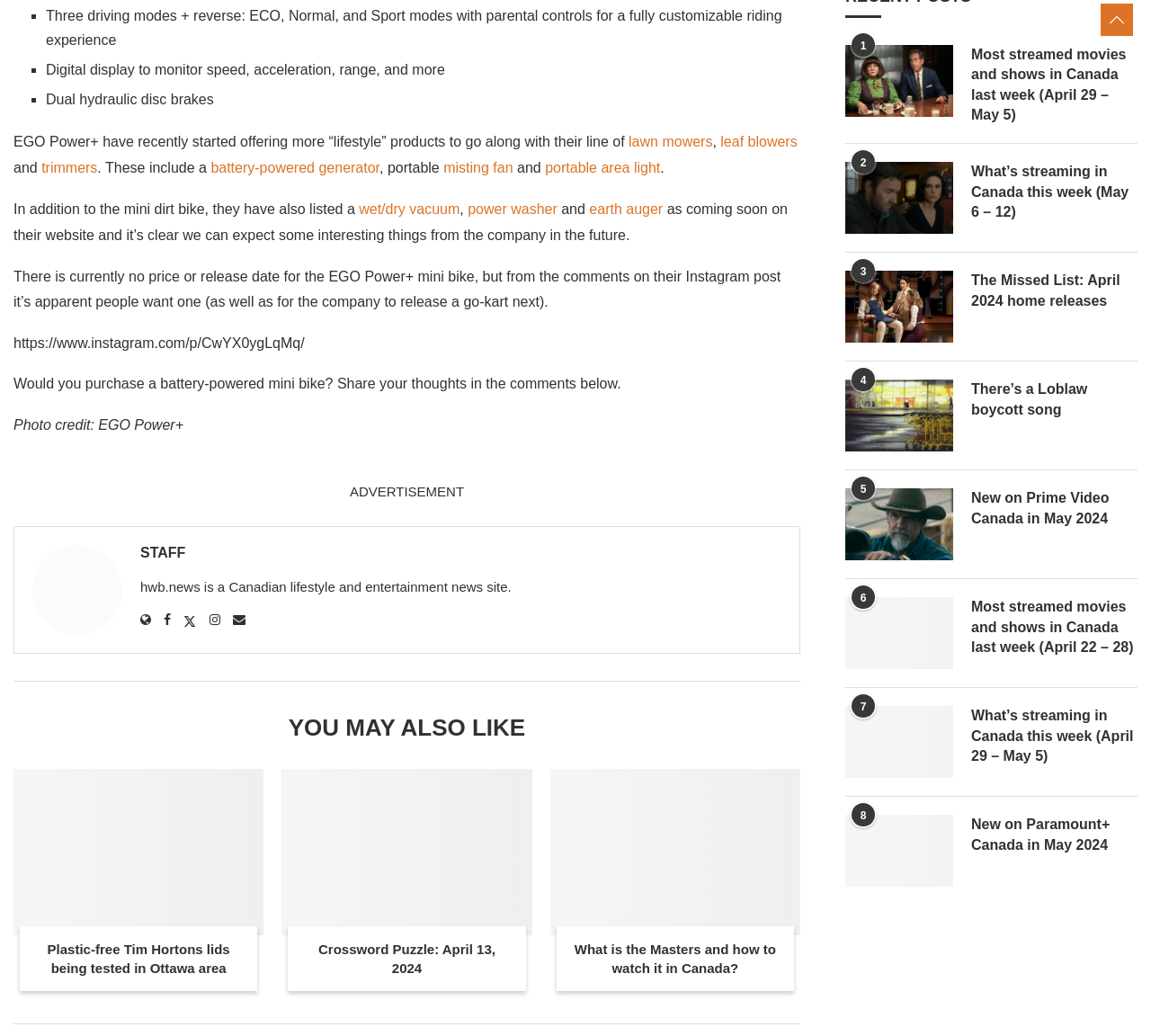Please specify the bounding box coordinates for the clickable region that will help you carry out the instruction: "Check the comments section".

[0.012, 0.363, 0.54, 0.378]